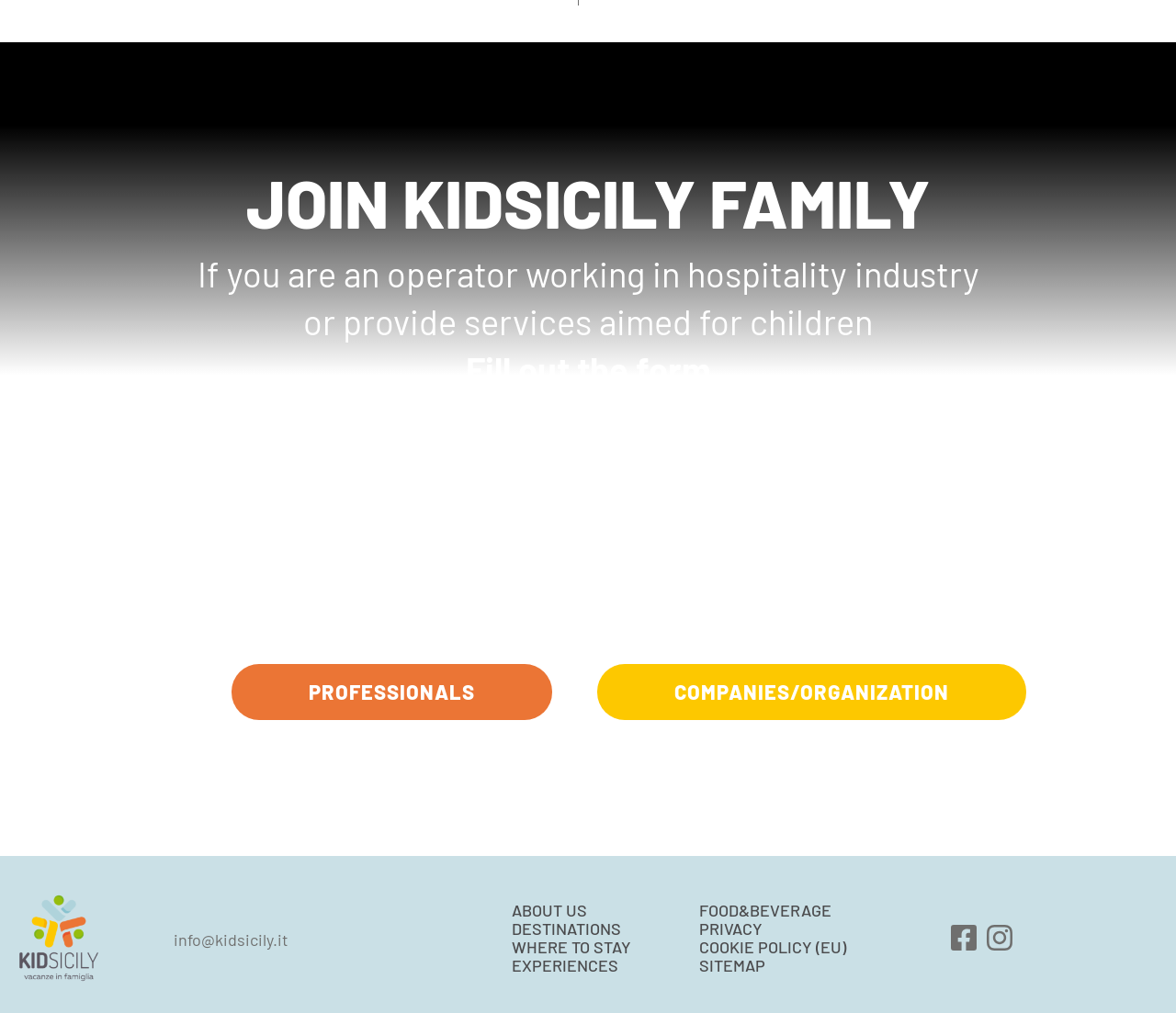What is the purpose of the form mentioned on the webpage?
Please use the image to provide an in-depth answer to the question.

The StaticText 'Fill out the form' is followed by the text 'If you are an operator working in hospitality industry', which suggests that the purpose of the form is to join the KidSicily family as a professional in the hospitality industry.